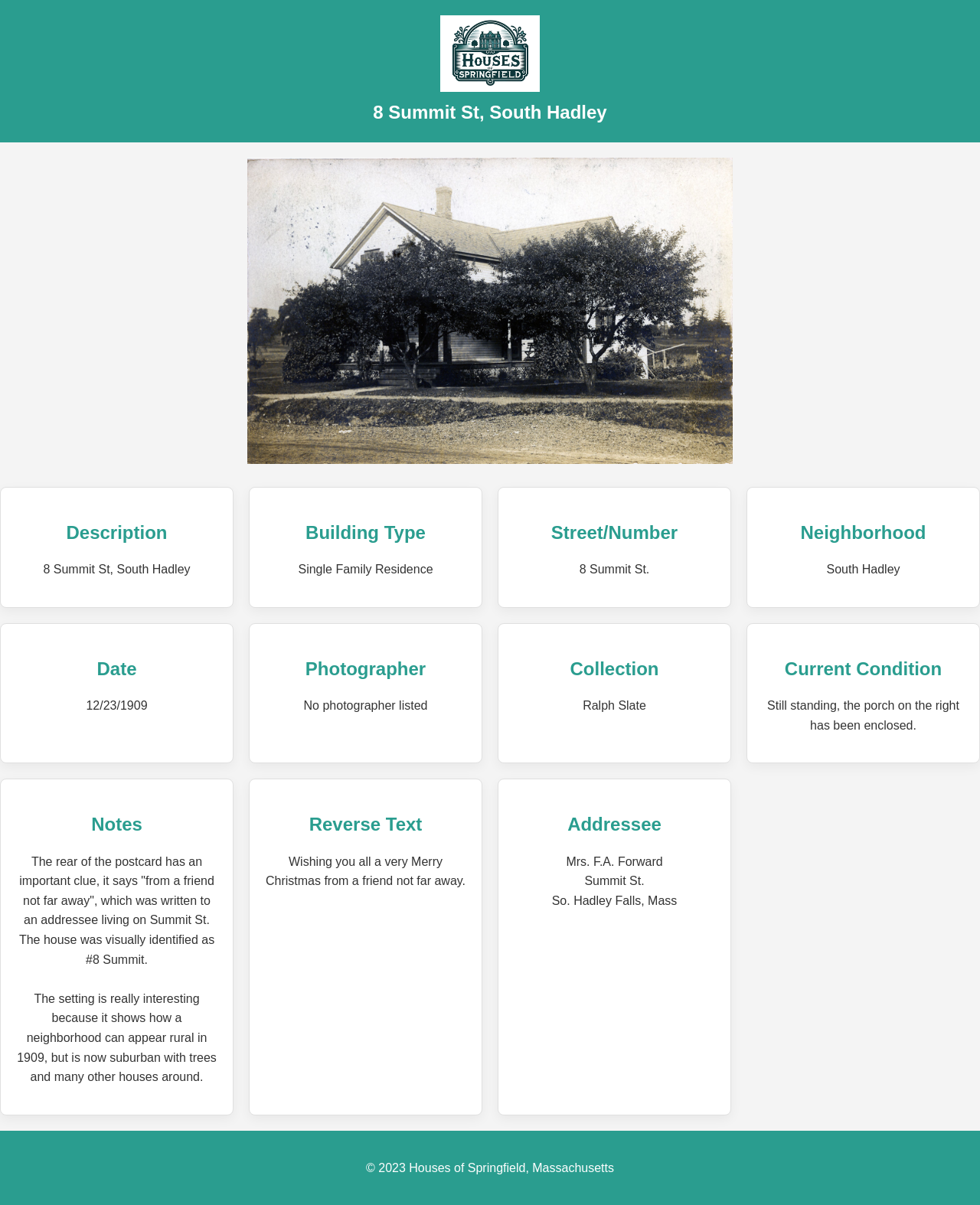What is the street number of the house?
Give a one-word or short-phrase answer derived from the screenshot.

8 Summit St.